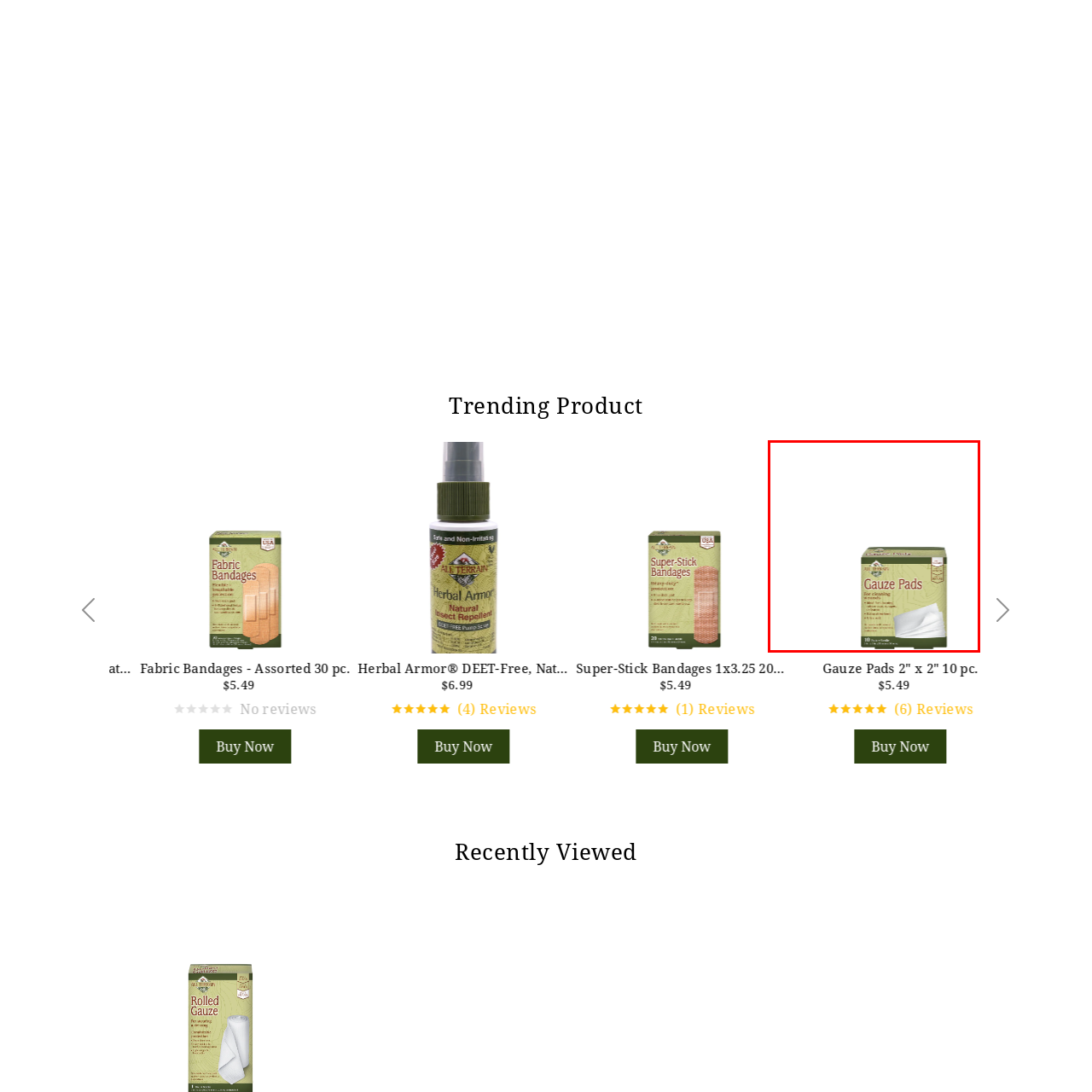Inspect the picture enclosed by the red border, How many pads are in the package? Provide your answer as a single word or phrase.

10